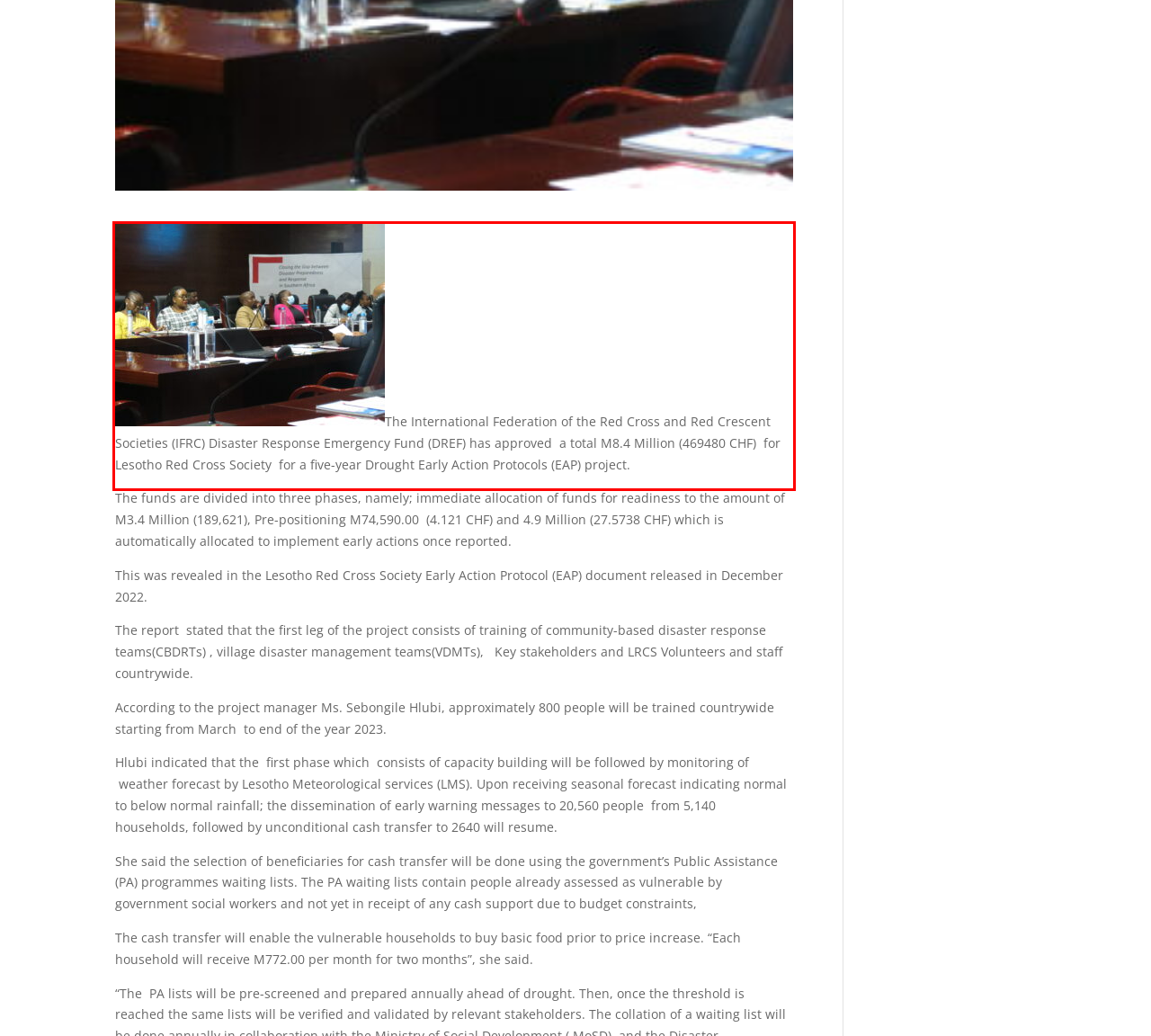Given a screenshot of a webpage, identify the red bounding box and perform OCR to recognize the text within that box.

The International Federation of the Red Cross and Red Crescent Societies (IFRC) Disaster Response Emergency Fund (DREF) has approved a total M8.4 Million (469480 CHF) for Lesotho Red Cross Society for a five-year Drought Early Action Protocols (EAP) project.